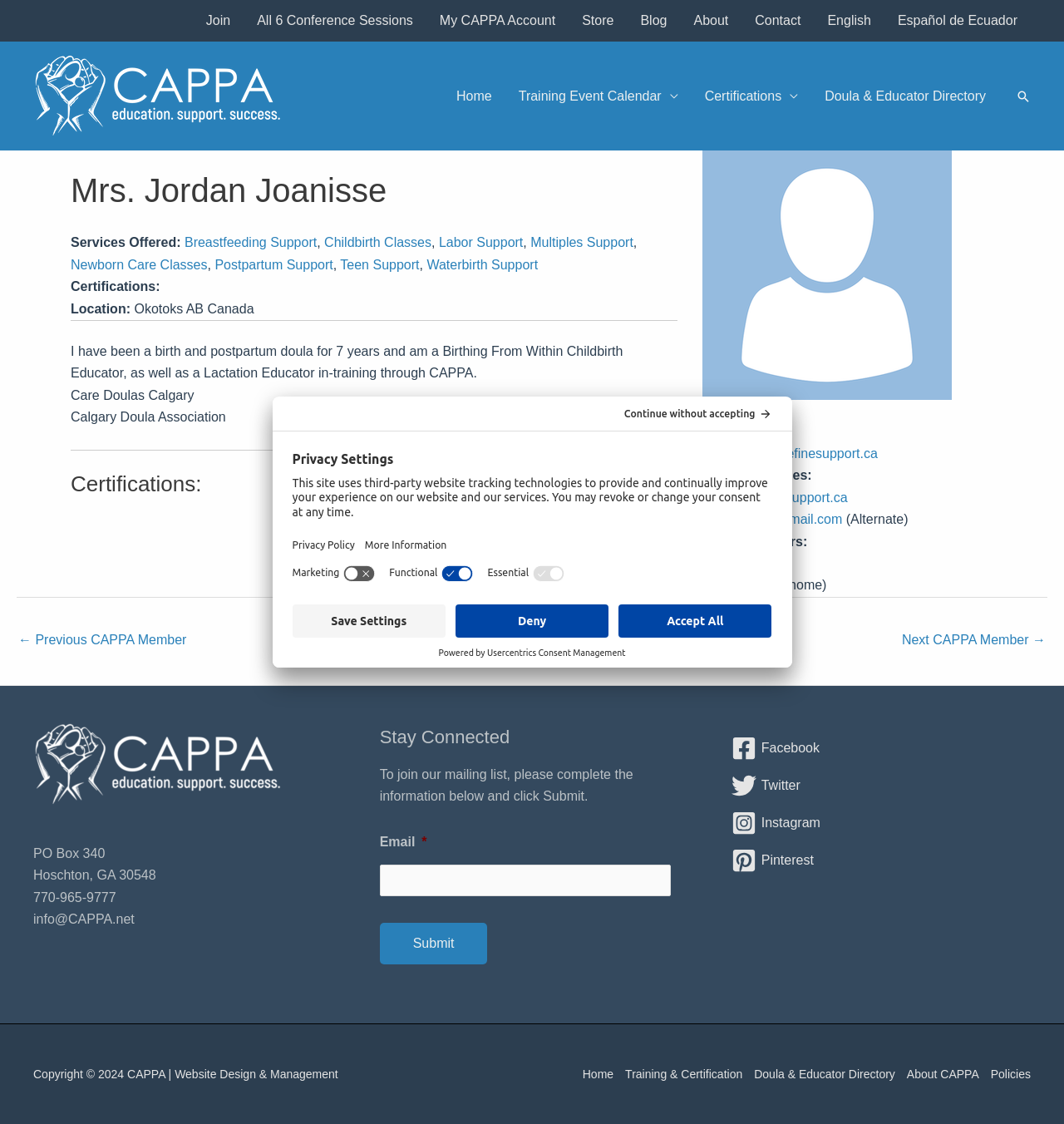Give a one-word or one-phrase response to the question: 
What organization is Mrs. Jordan Joanisse a part of?

CAPPA